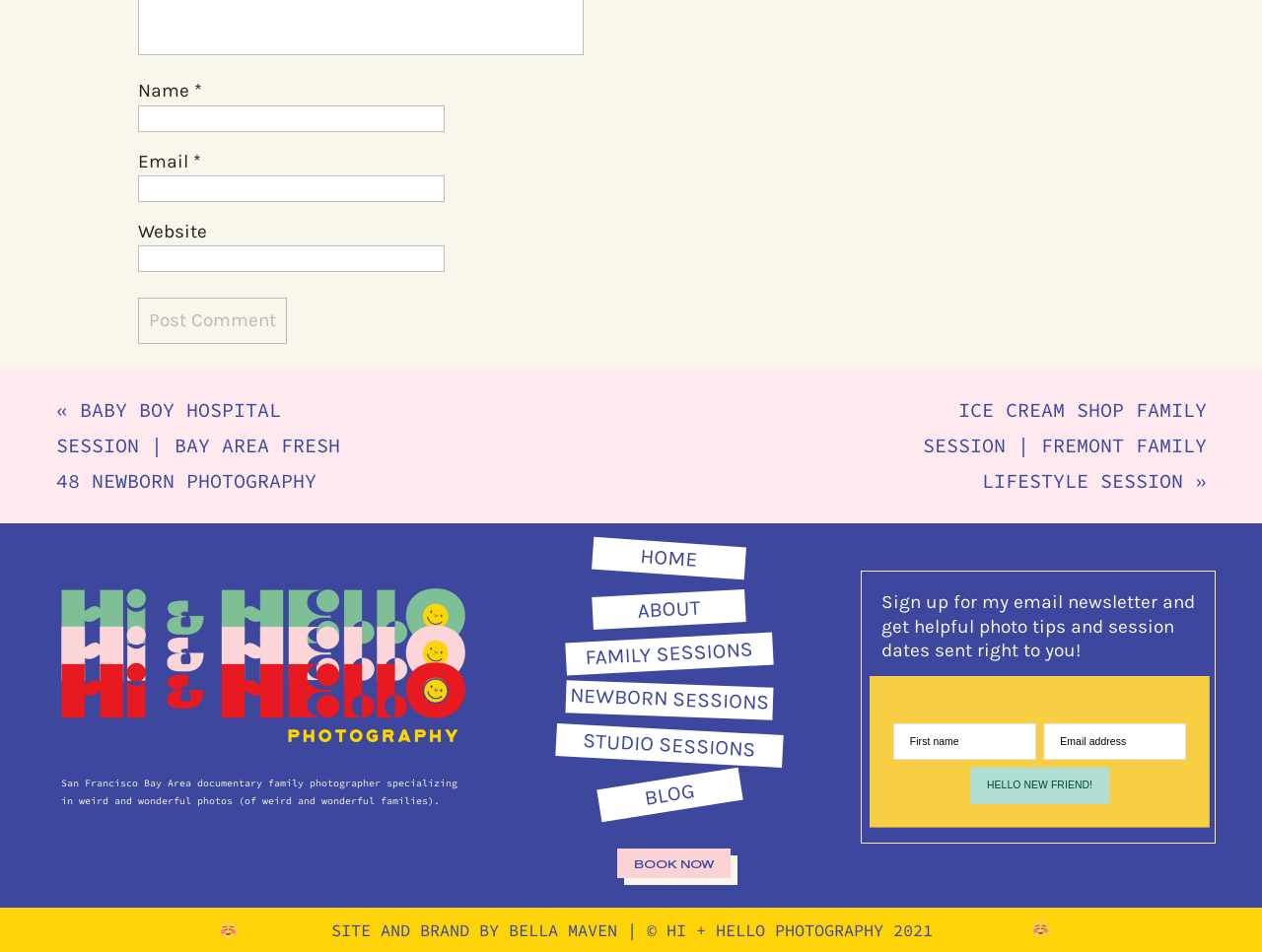How many links are there in the navigation menu?
Provide a detailed and well-explained answer to the question.

I identified the navigation menu by looking for a group of links with similar bounding box coordinates and found the links 'HOME', 'ABOUT', 'FAMILY SESSIONS', 'STUDIO SESSIONS', 'BLOG', 'NEWBORN SESSIONS', and 'BOOK NOW'. There are 7 links in total.